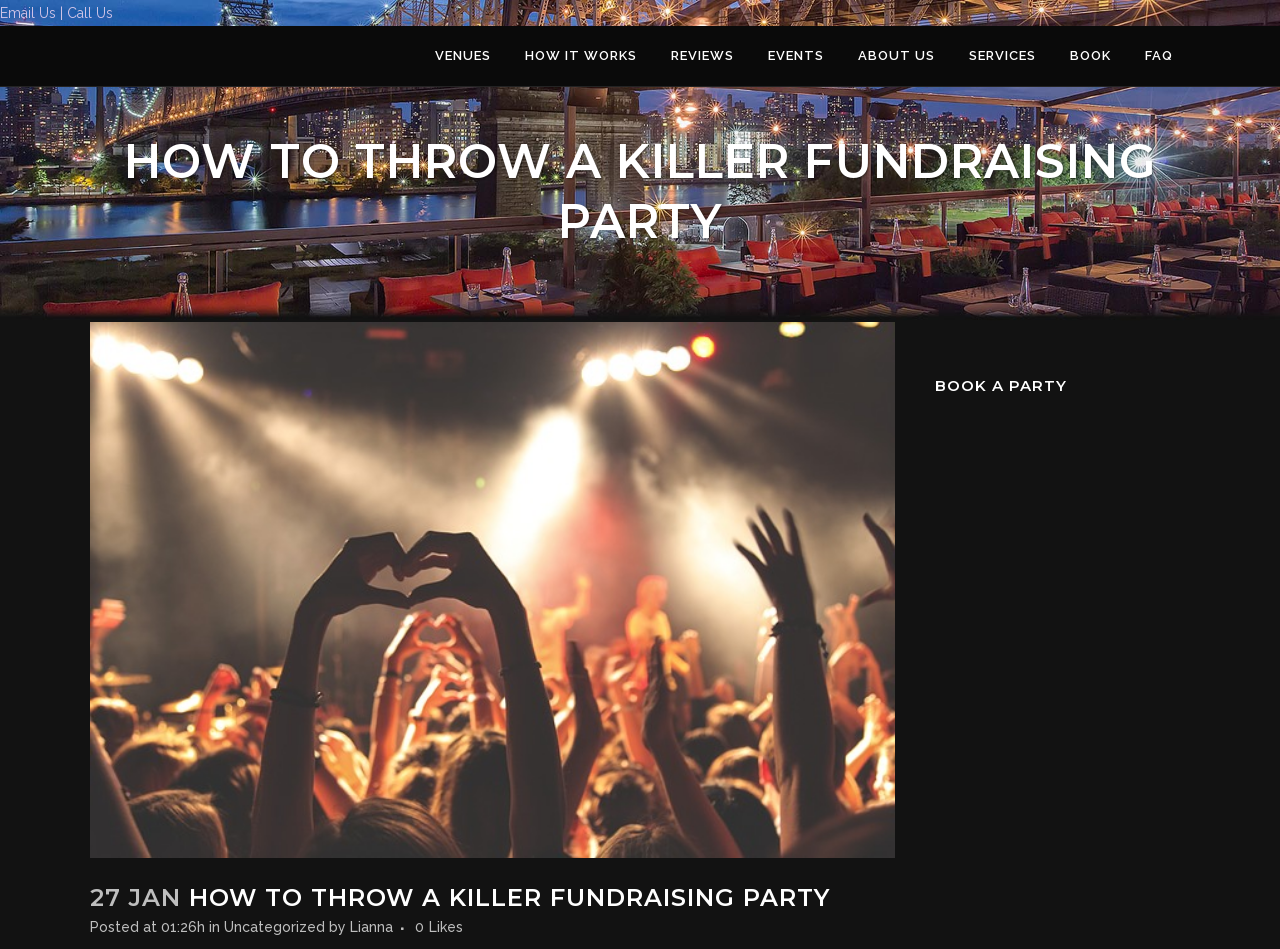Use one word or a short phrase to answer the question provided: 
How many likes does the article have?

0